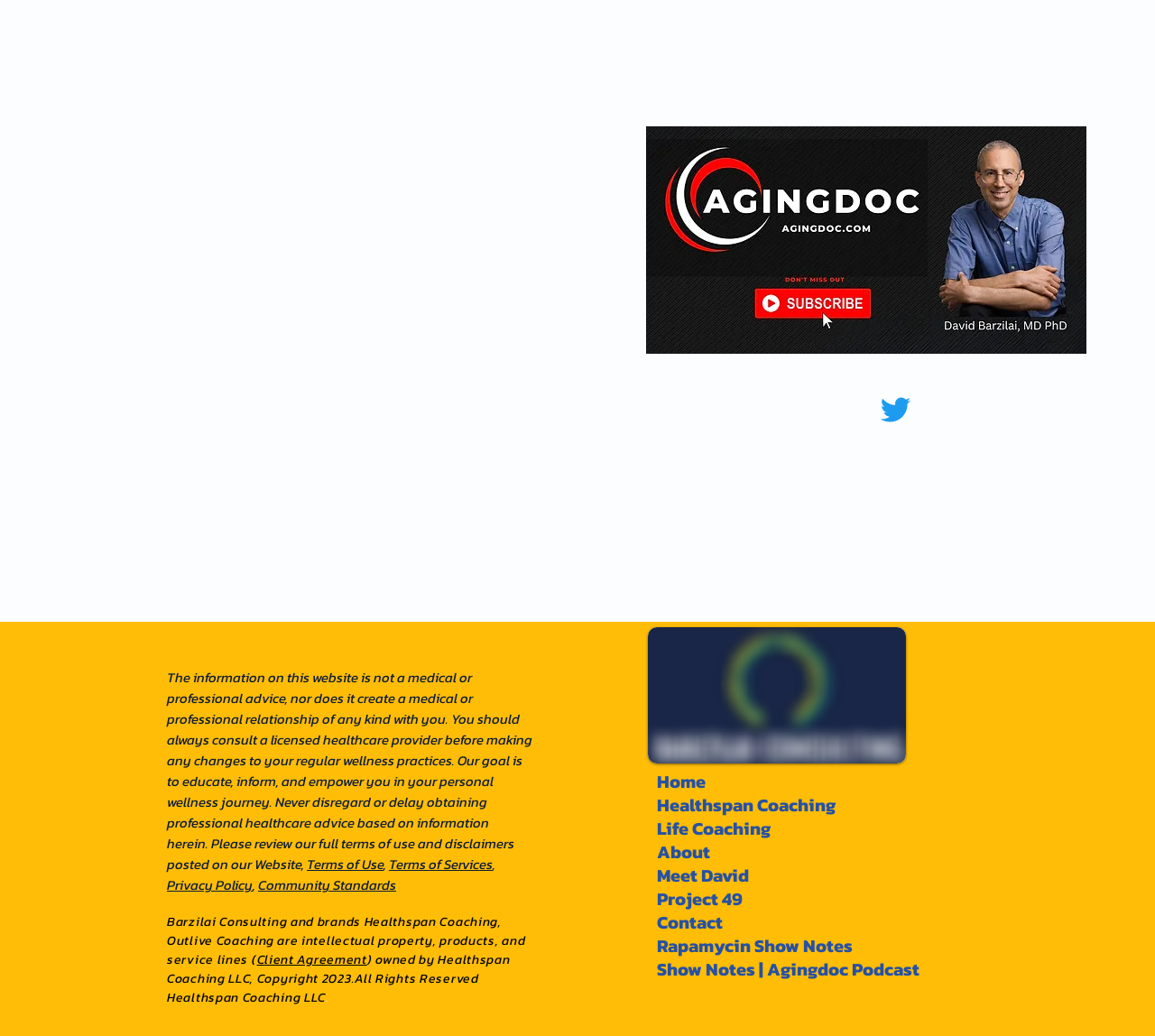Please determine the bounding box coordinates for the element that should be clicked to follow these instructions: "Contact David Barzilai".

[0.569, 0.879, 0.709, 0.902]